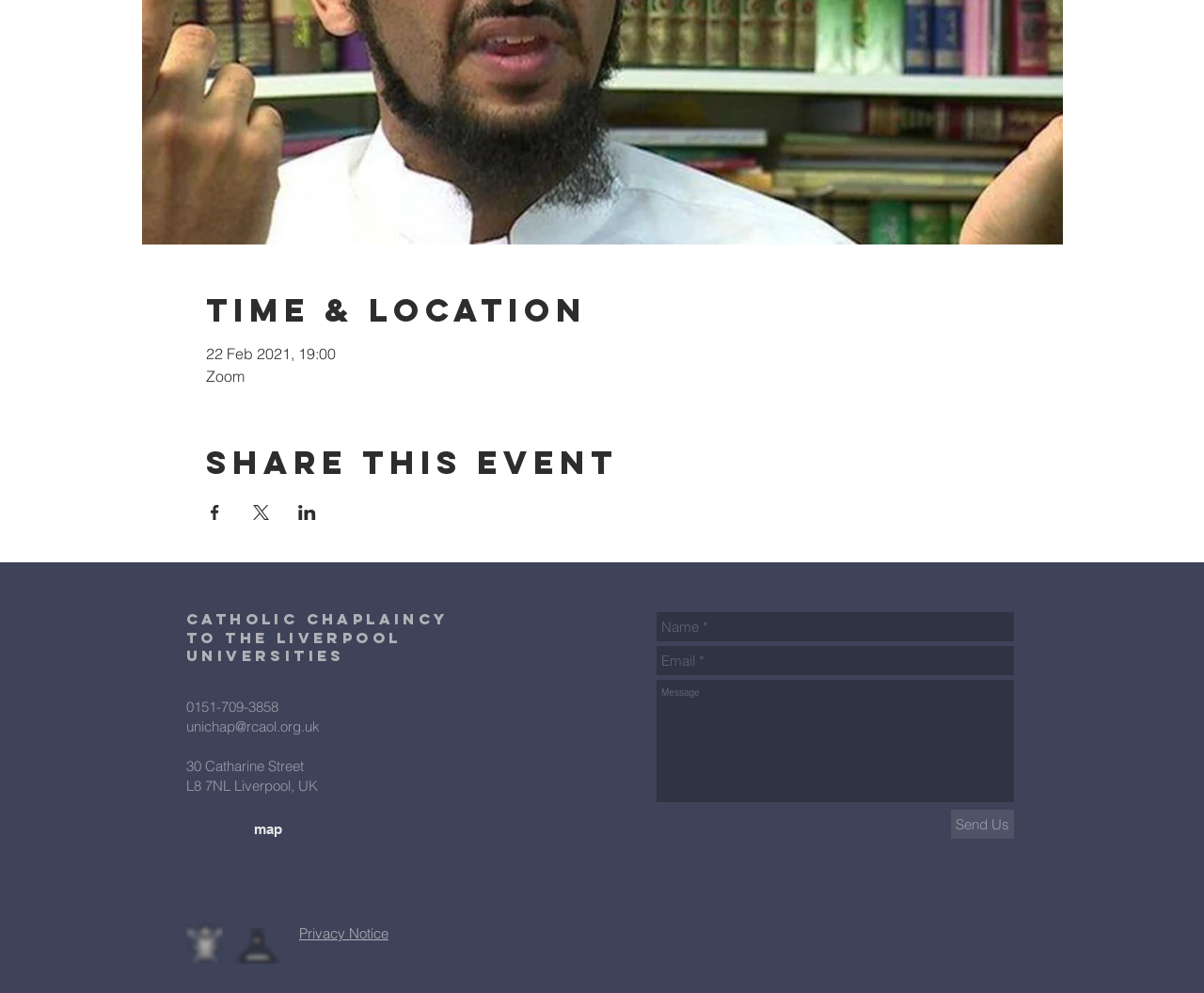Please identify the bounding box coordinates of the clickable region that I should interact with to perform the following instruction: "Enter your name". The coordinates should be expressed as four float numbers between 0 and 1, i.e., [left, top, right, bottom].

[0.545, 0.617, 0.842, 0.646]